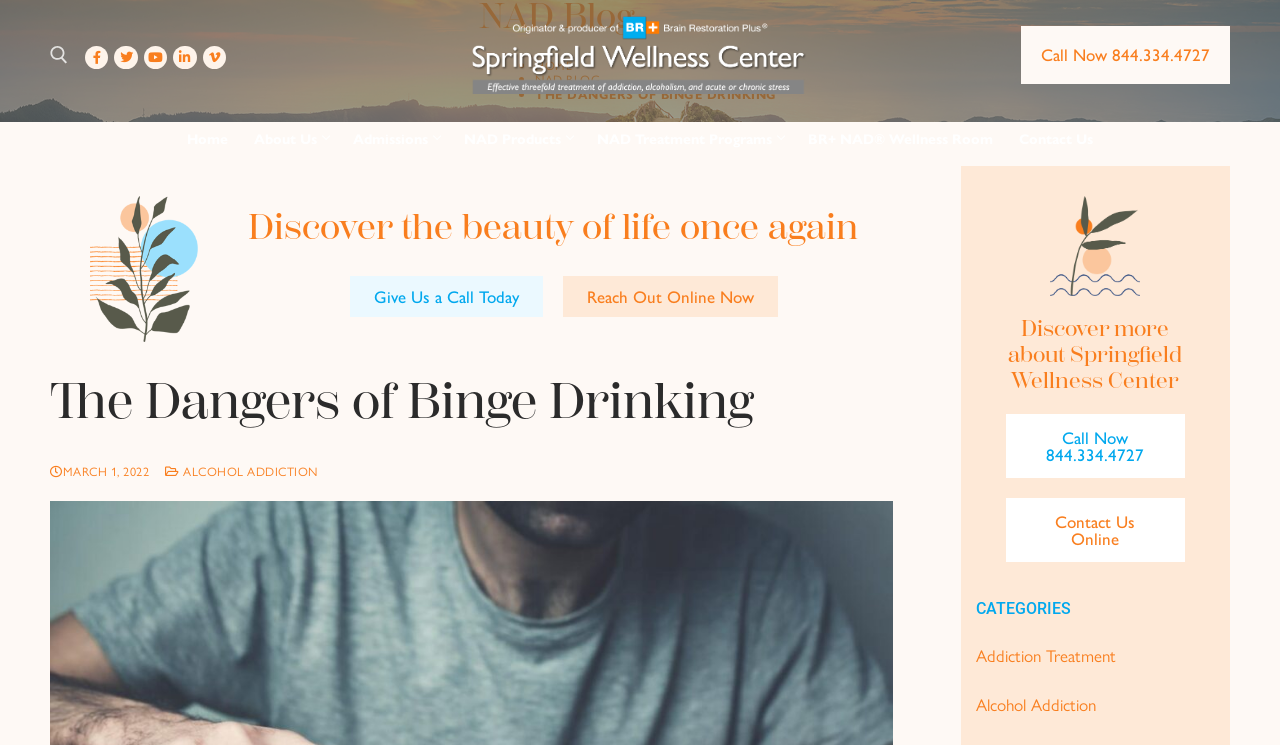Please identify the bounding box coordinates of the area I need to click to accomplish the following instruction: "Call Springfield Wellness Center".

[0.363, 0.021, 0.637, 0.127]